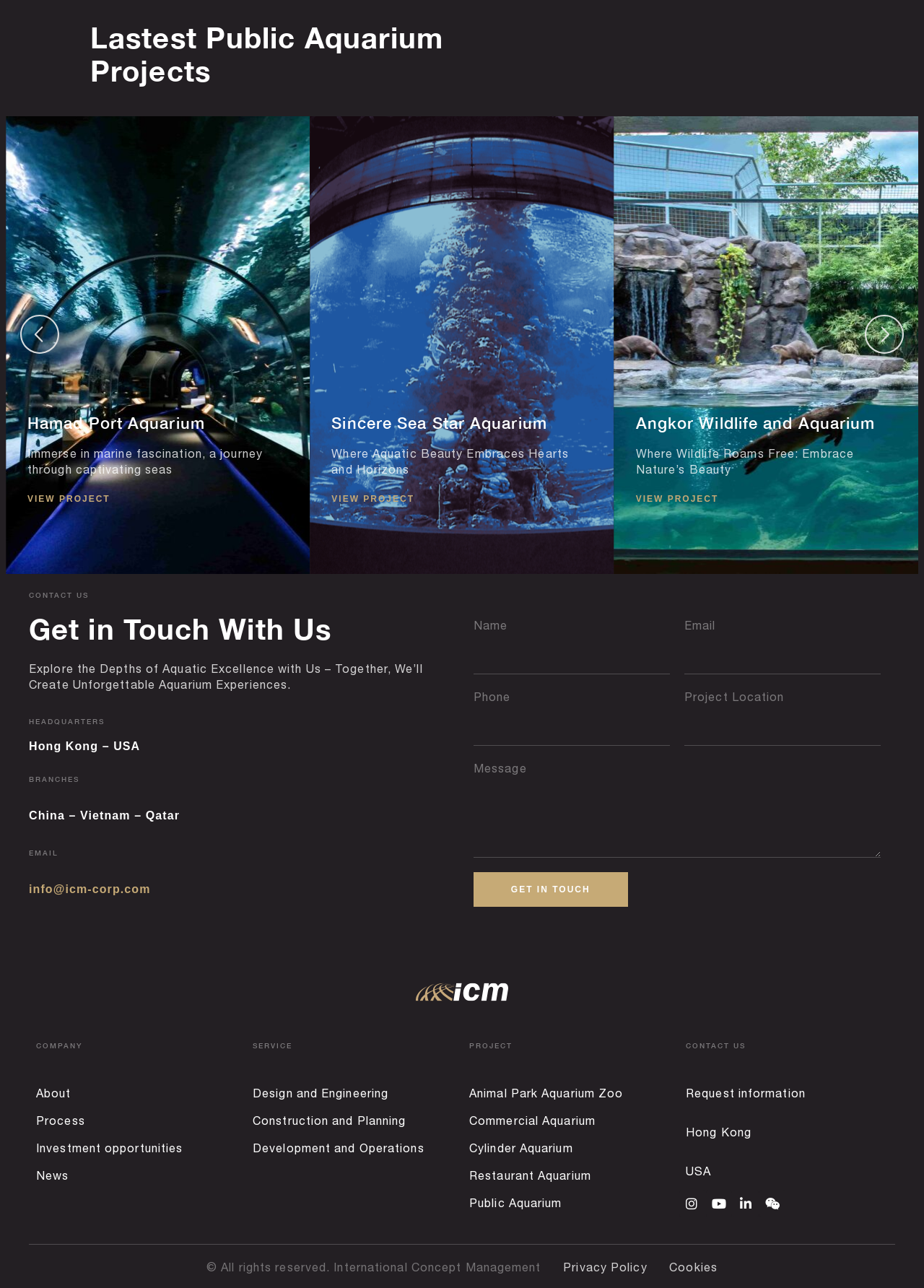Could you locate the bounding box coordinates for the section that should be clicked to accomplish this task: "Learn about the company's design and engineering services".

[0.273, 0.844, 0.42, 0.854]